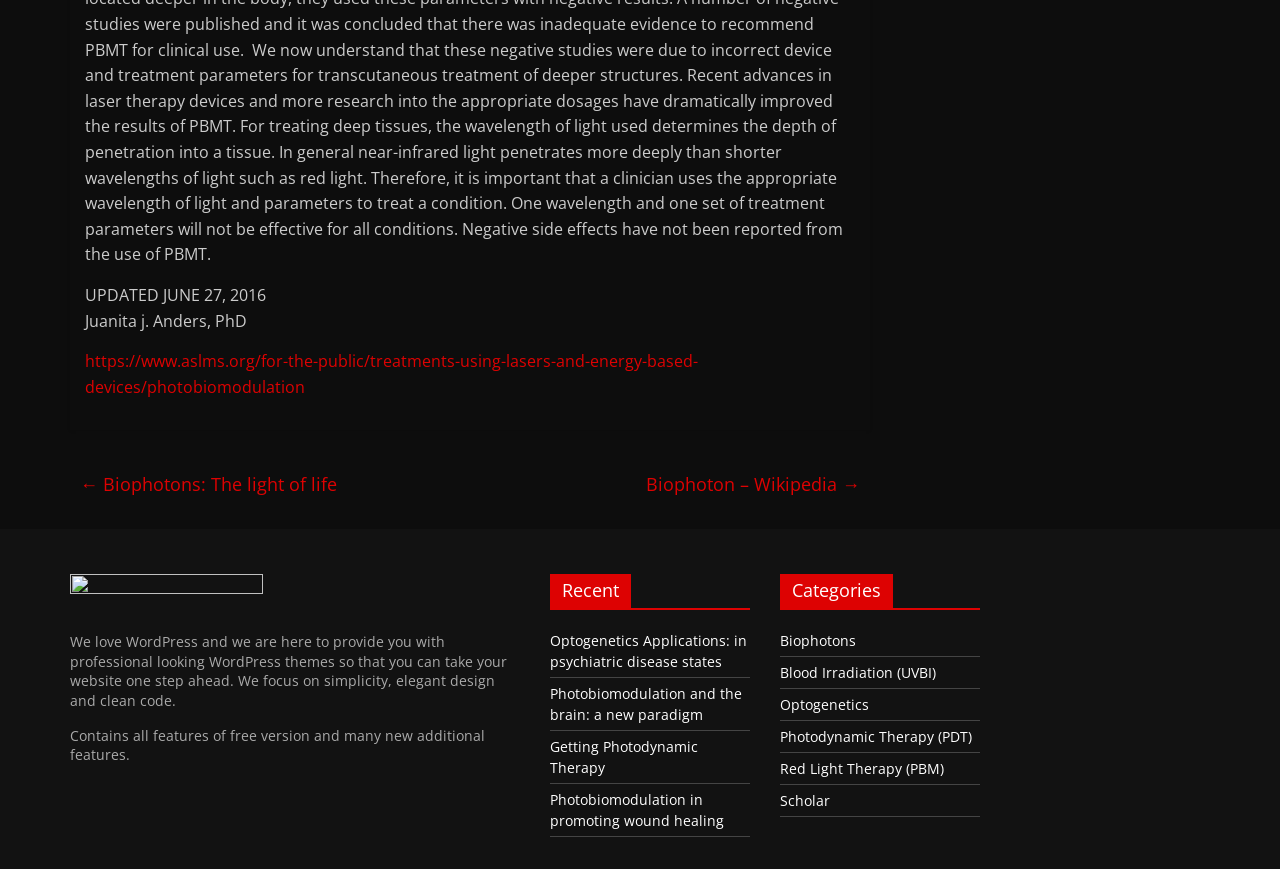Find the bounding box coordinates of the clickable area that will achieve the following instruction: "Explore recent articles".

[0.43, 0.661, 0.586, 0.702]